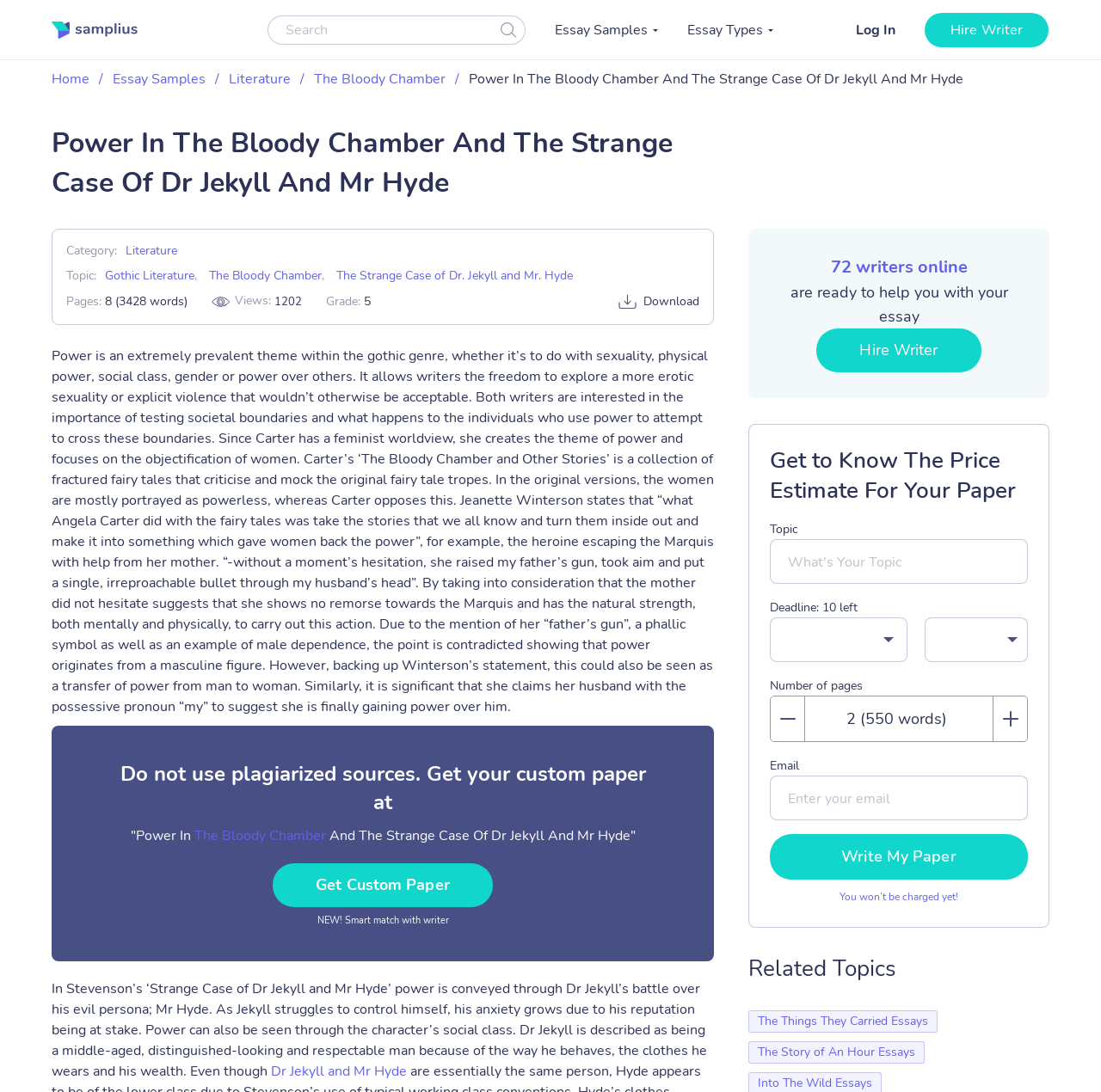Determine the bounding box coordinates for the clickable element required to fulfill the instruction: "Click the 'Services & Tools' button". Provide the coordinates as four float numbers between 0 and 1, i.e., [left, top, right, bottom].

None